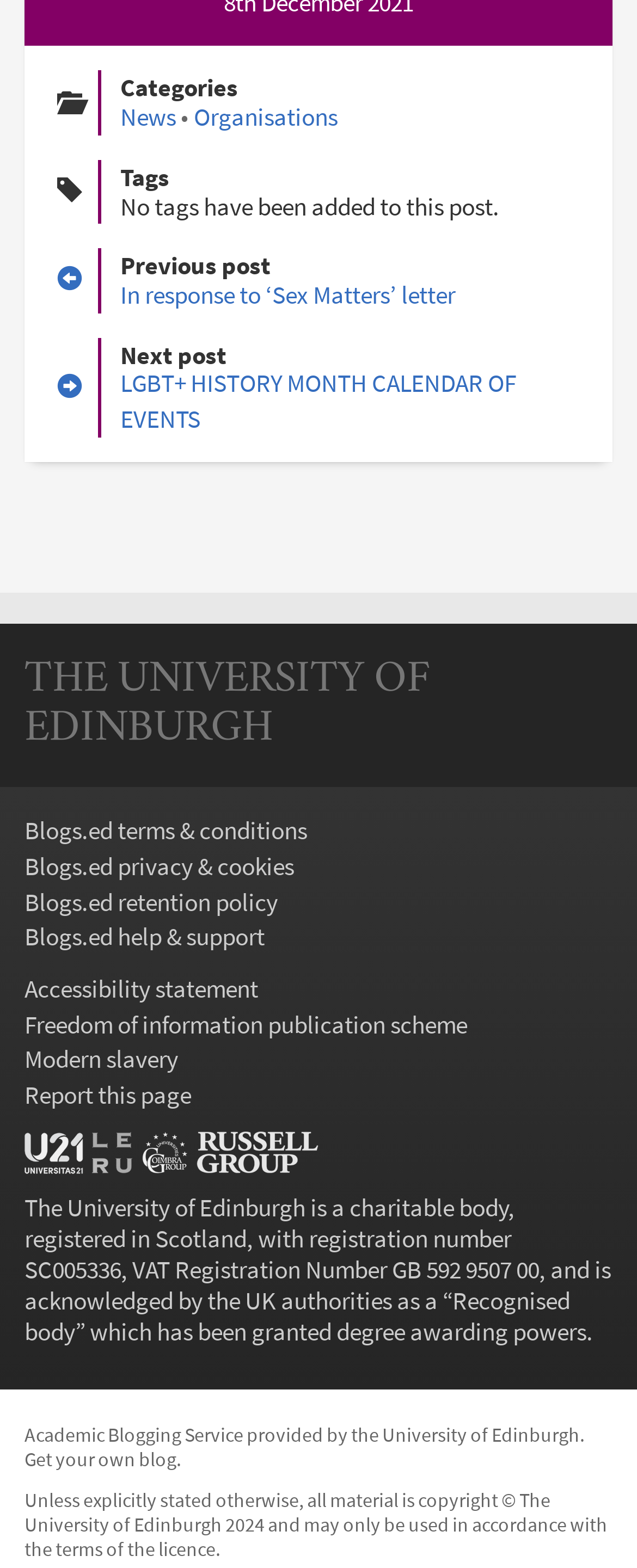Determine the bounding box coordinates of the clickable region to follow the instruction: "Click on LGBT+ HISTORY MONTH CALENDAR OF EVENTS".

[0.189, 0.235, 0.81, 0.277]